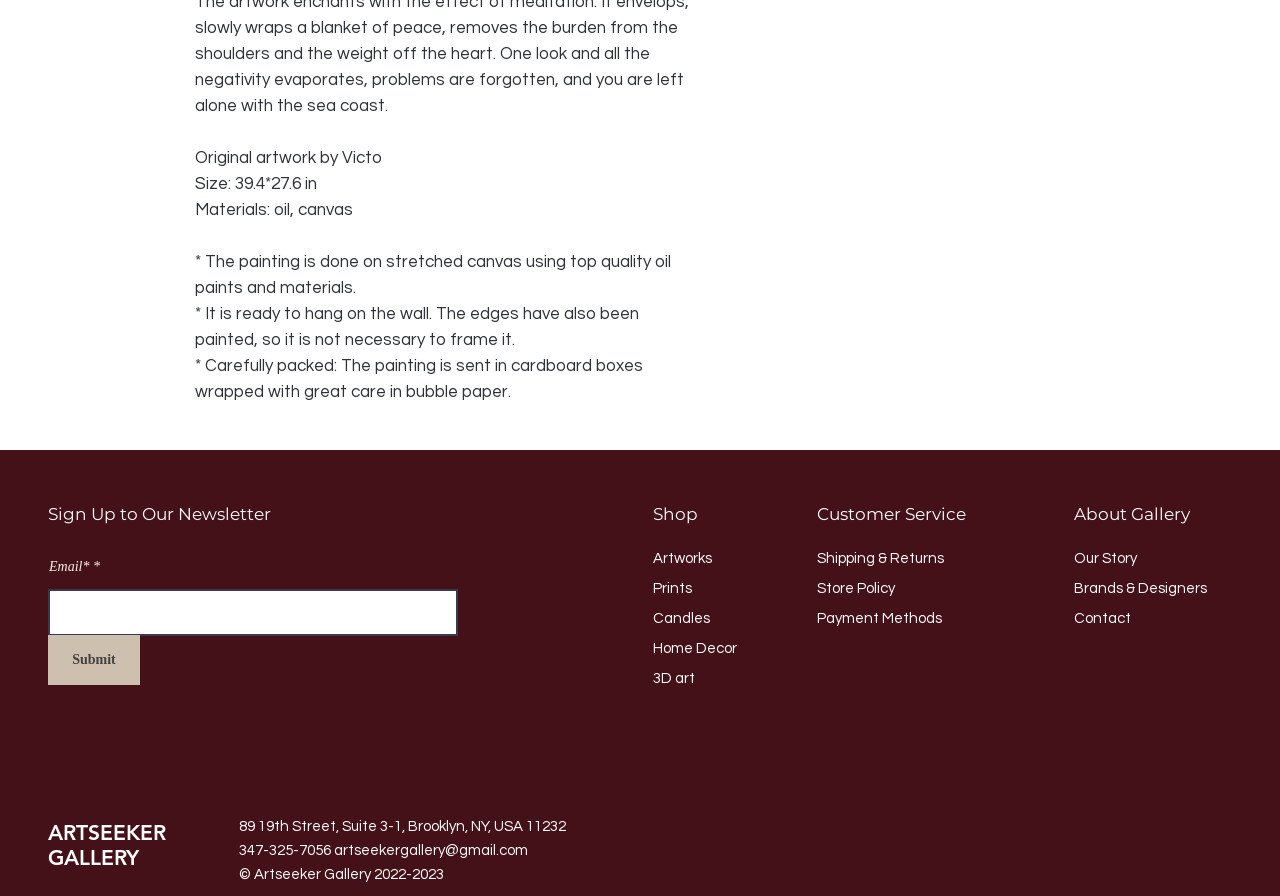Analyze the image and deliver a detailed answer to the question: What is the material used for the painting?

I found the material used for the painting by looking at the text 'Materials: oil, canvas' which is located at the top of the webpage, below the size of the artwork.